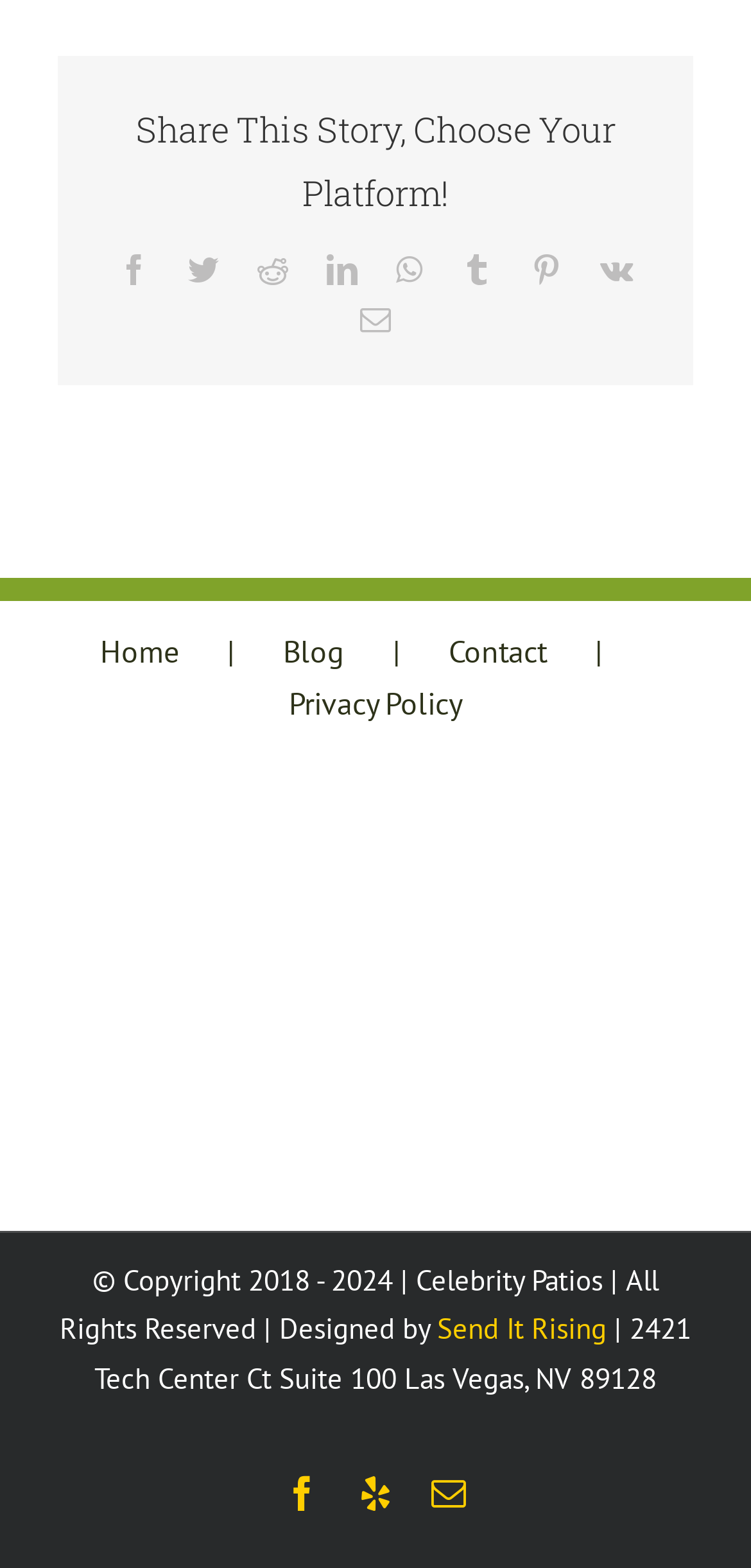Utilize the details in the image to give a detailed response to the question: How many times is the Facebook icon displayed on the webpage?

I found the Facebook icon displayed twice on the webpage, once in the 'Share This Story, Choose Your Platform!' section and again in the footer section.